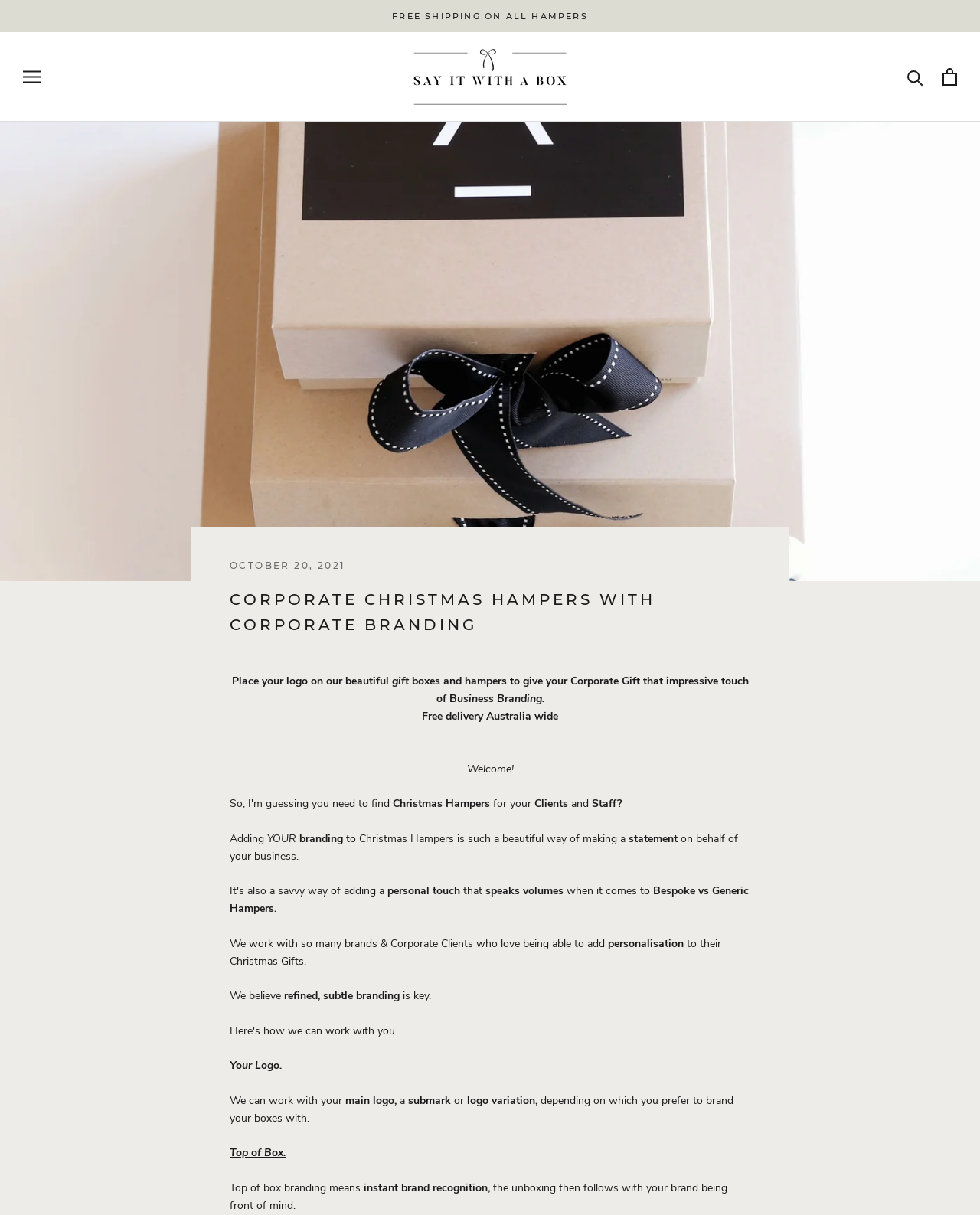What is the shipping policy of the website?
Using the information presented in the image, please offer a detailed response to the question.

The webpage explicitly states that the website offers free delivery Australia wide, indicating that users do not need to pay for shipping costs when ordering from the website.